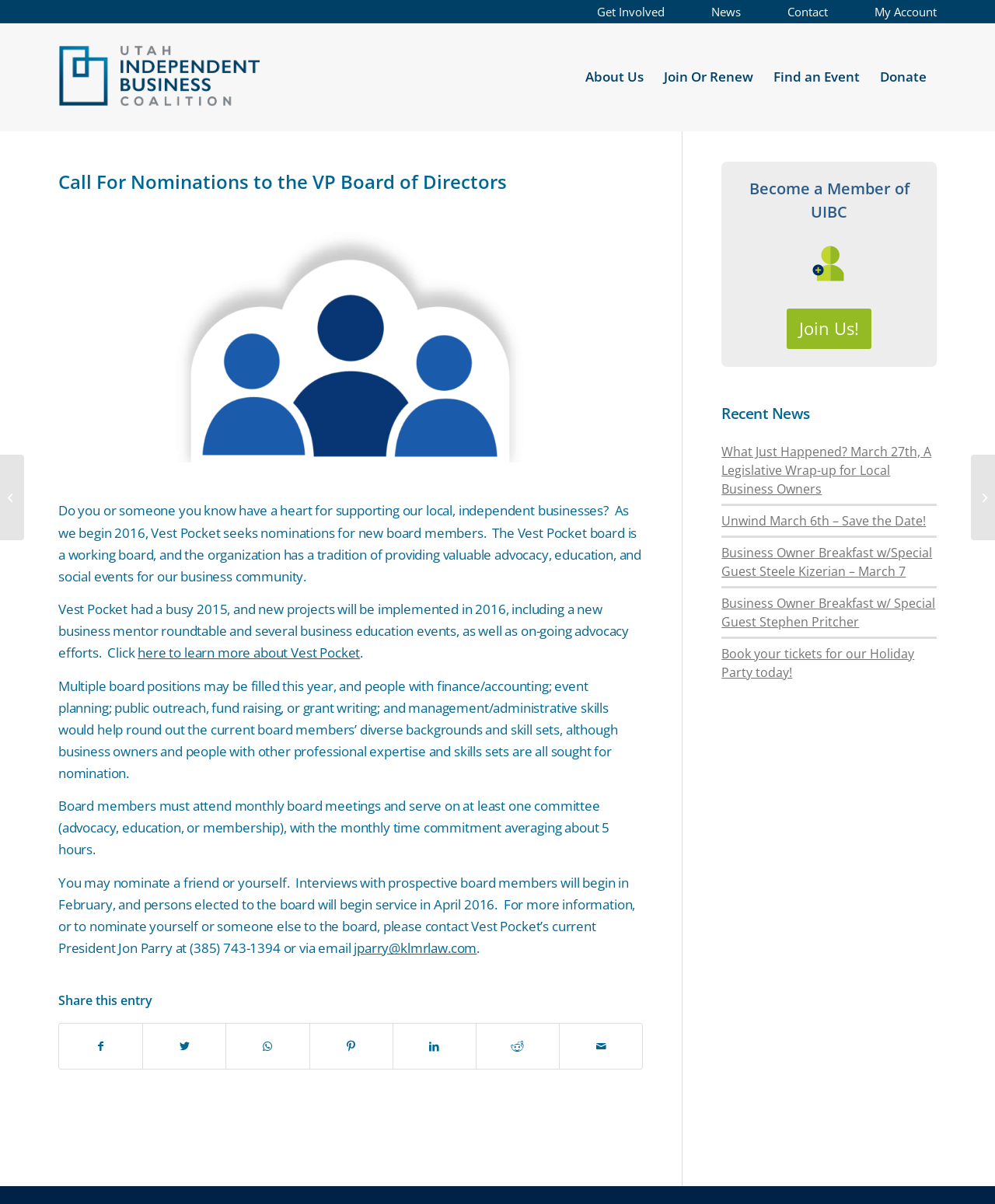Using the information in the image, give a comprehensive answer to the question: 
What is the name of the organization?

I found the answer by looking at the link 'Utah Independent Business Coalition' at the top of the webpage, which suggests that it is the name of the organization.